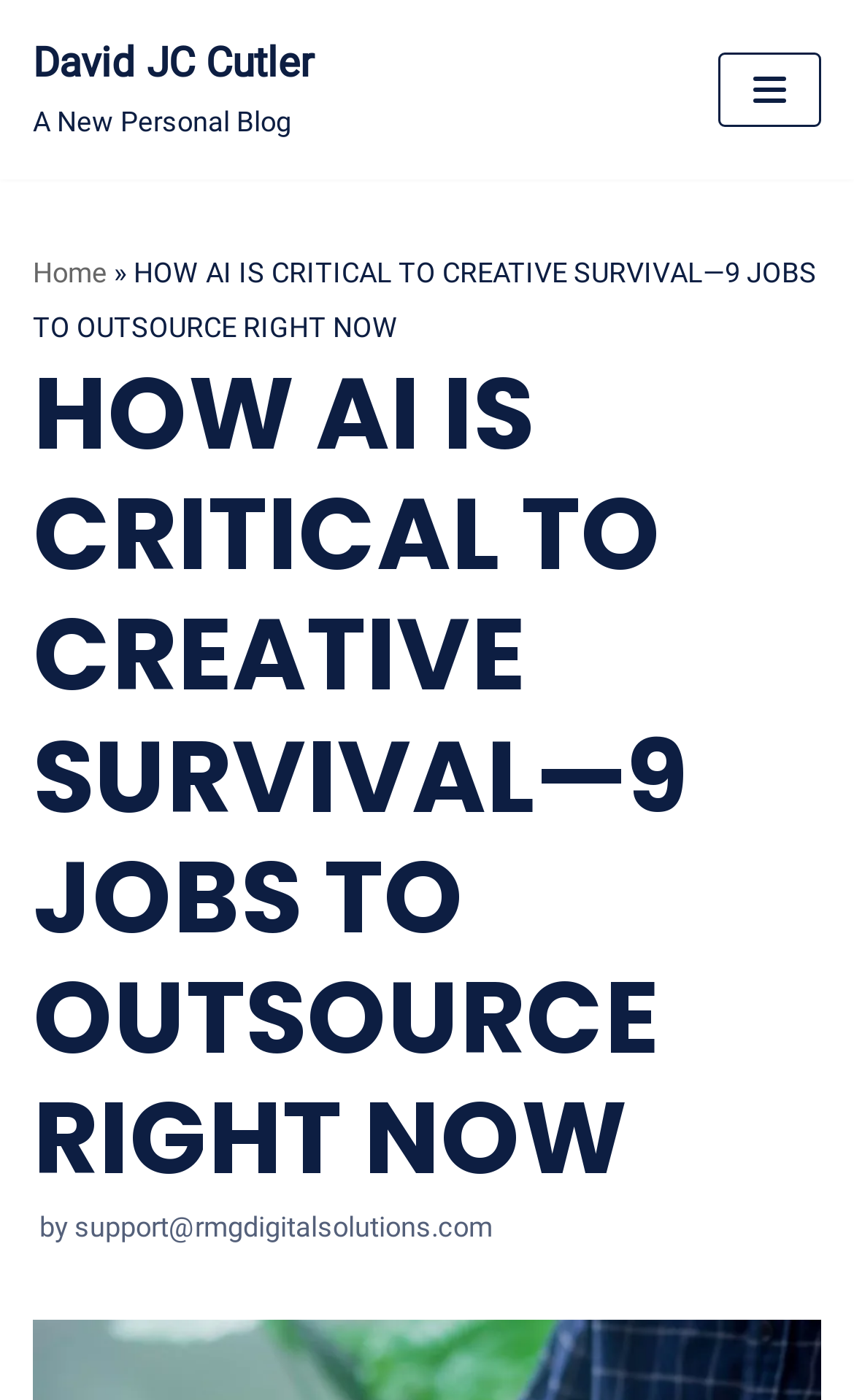What is the contact email address?
Your answer should be a single word or phrase derived from the screenshot.

support@rmgdigitalsolutions.com